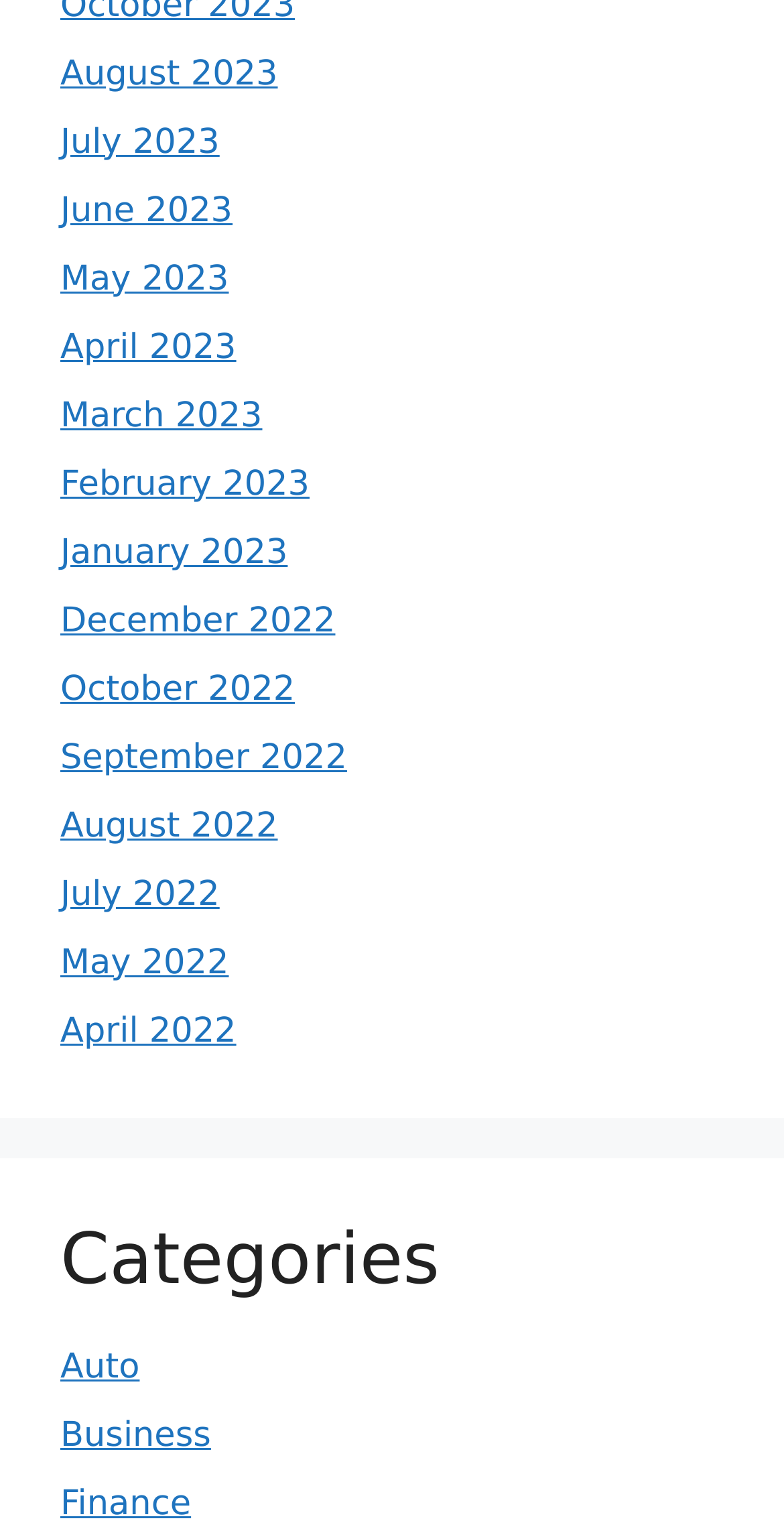Can you pinpoint the bounding box coordinates for the clickable element required for this instruction: "Browse Auto category"? The coordinates should be four float numbers between 0 and 1, i.e., [left, top, right, bottom].

[0.077, 0.878, 0.178, 0.904]